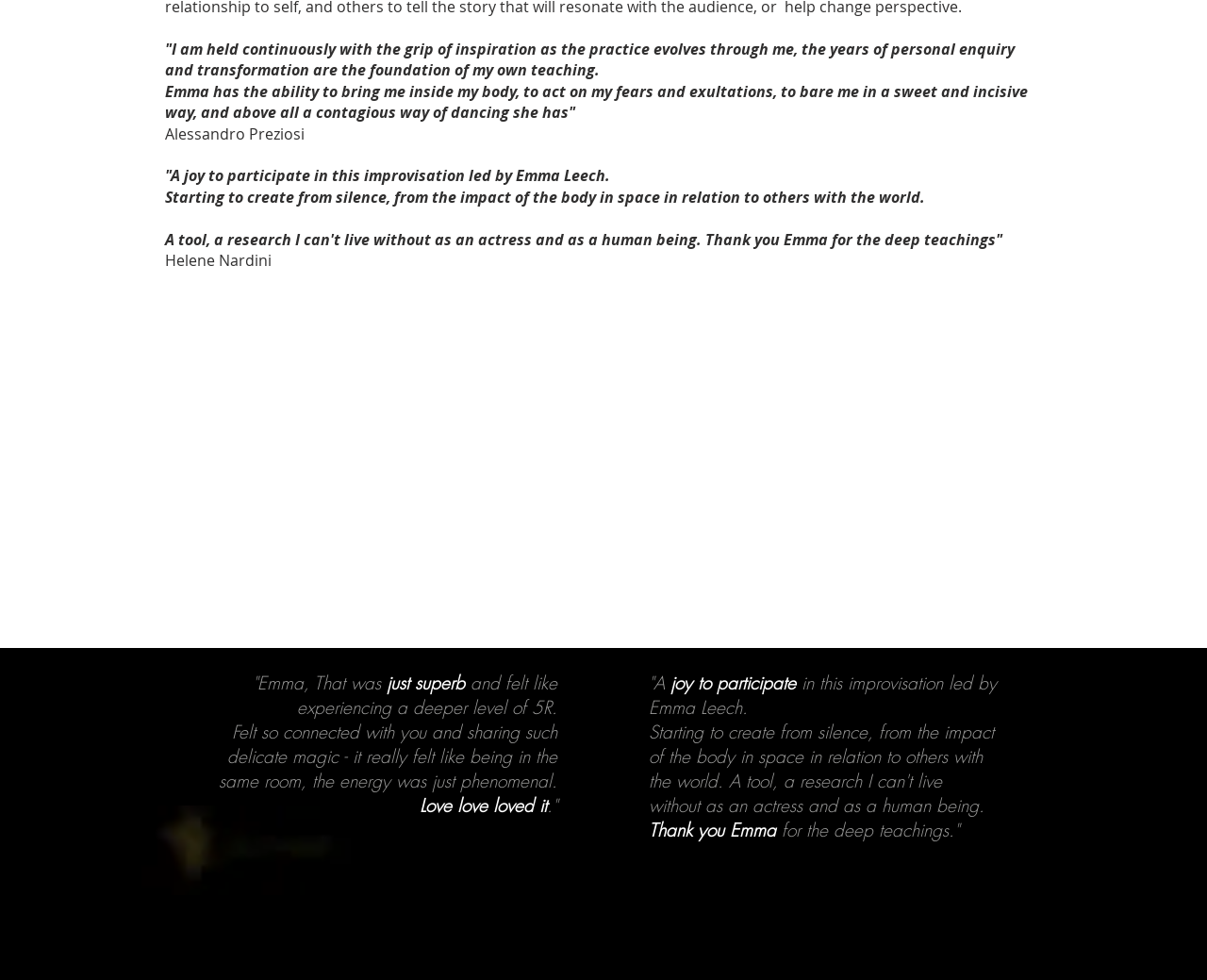How many slides are there in the slideshow?
Look at the image and provide a short answer using one word or a phrase.

4